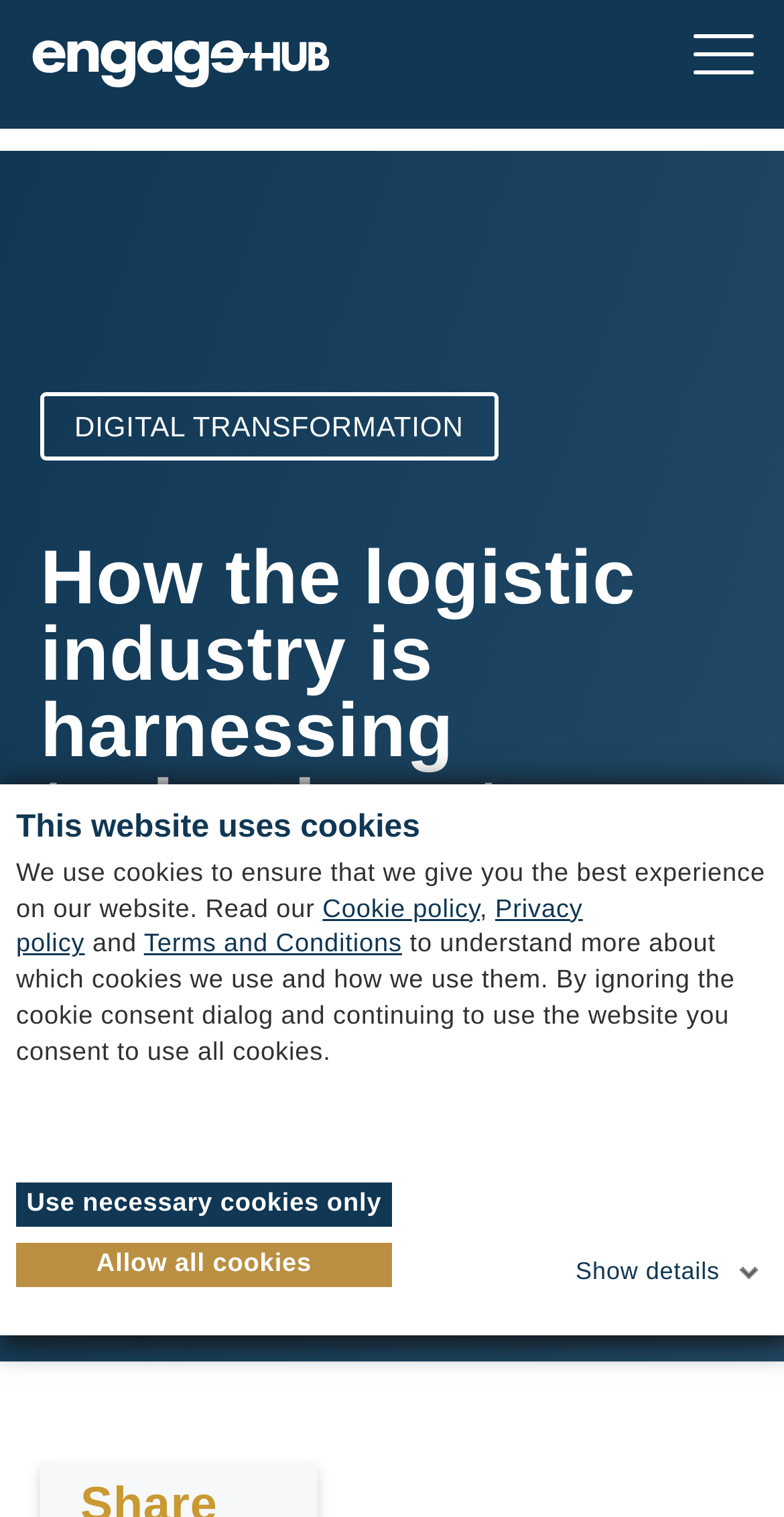Who is the author of the article?
Respond with a short answer, either a single word or a phrase, based on the image.

Simon Brennan